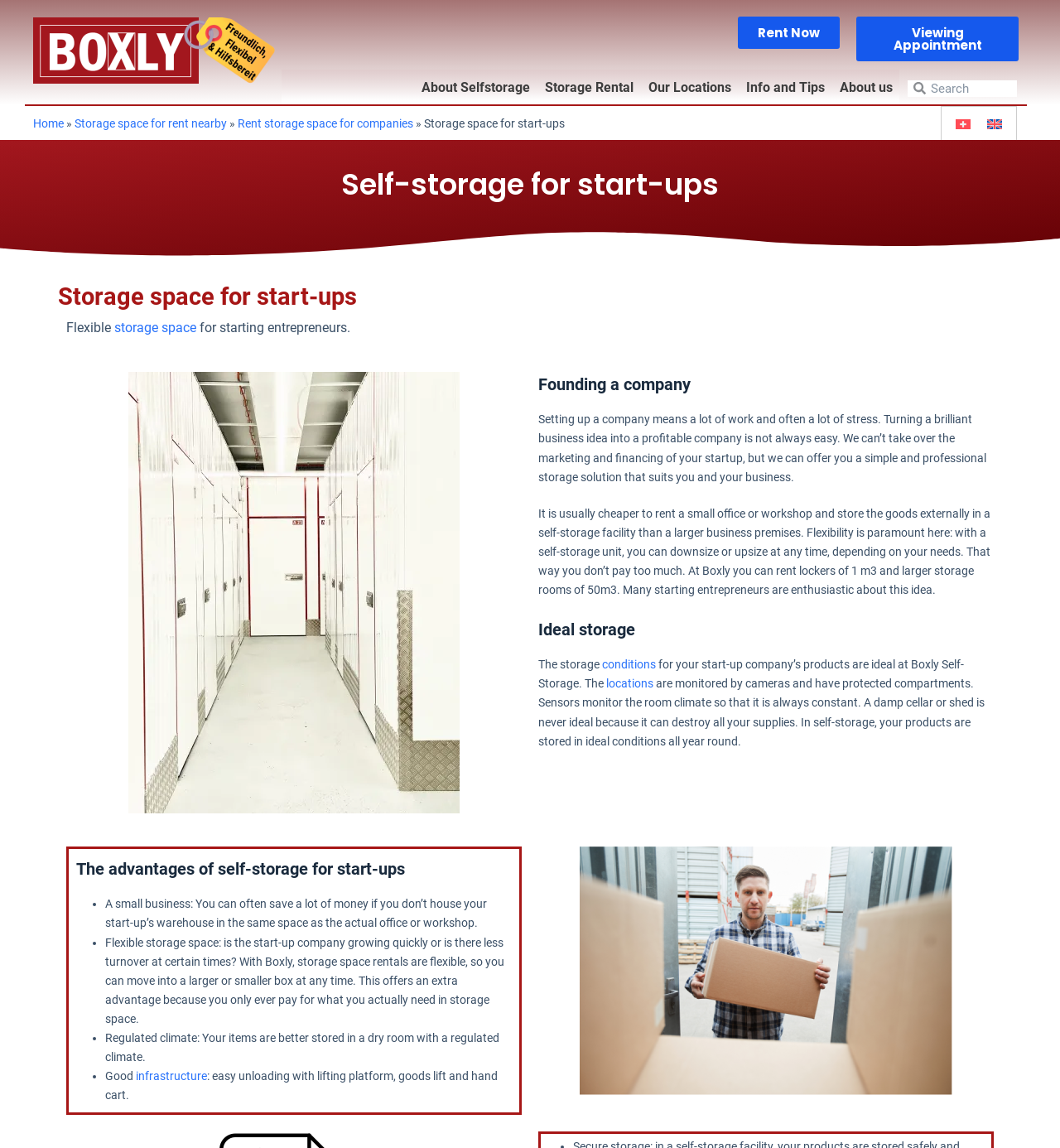Identify the bounding box coordinates for the element that needs to be clicked to fulfill this instruction: "Learn about self-storage for start-ups". Provide the coordinates in the format of four float numbers between 0 and 1: [left, top, right, bottom].

[0.062, 0.148, 0.938, 0.173]